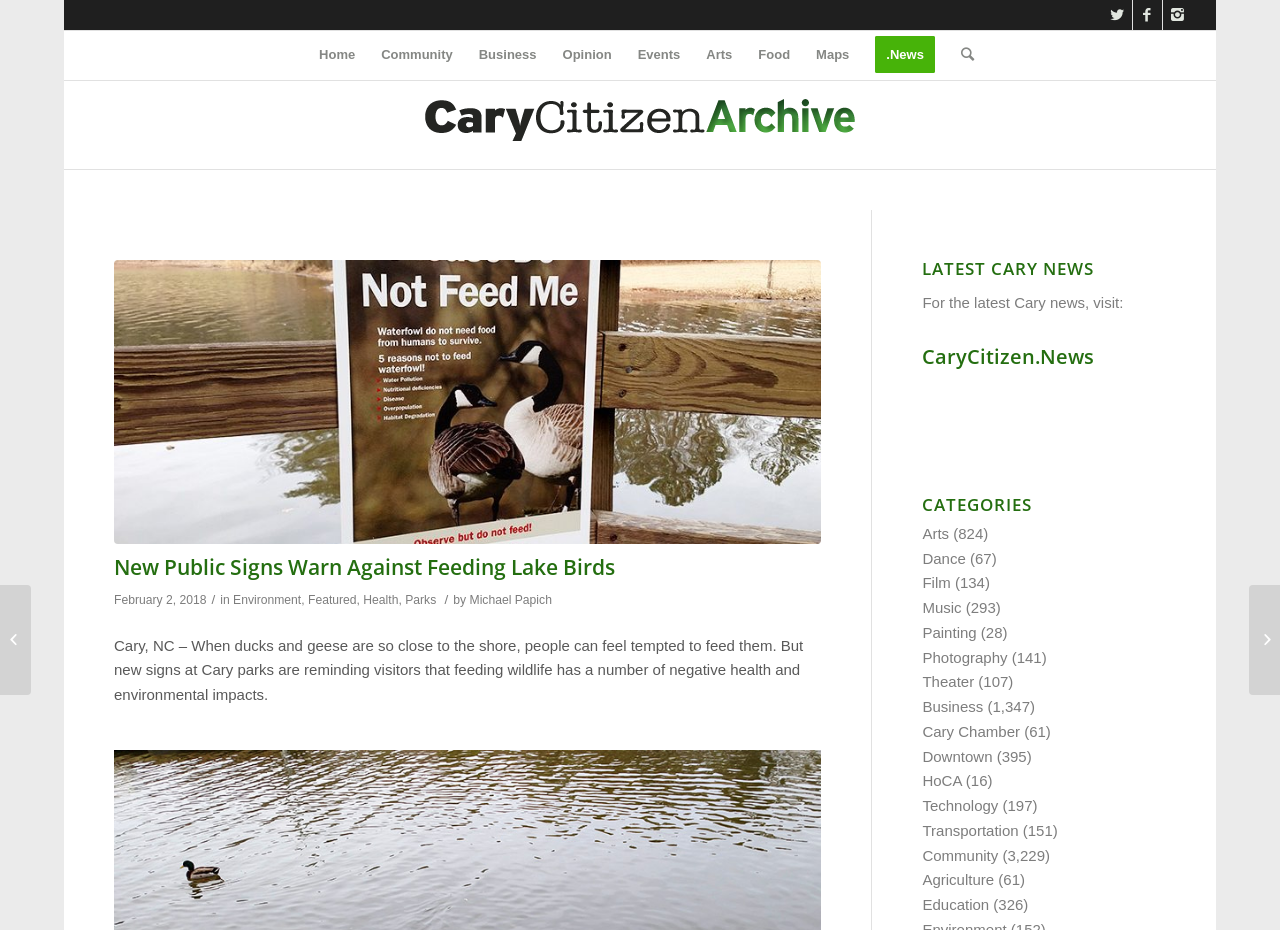Could you locate the bounding box coordinates for the section that should be clicked to accomplish this task: "Click on Home".

[0.239, 0.032, 0.288, 0.086]